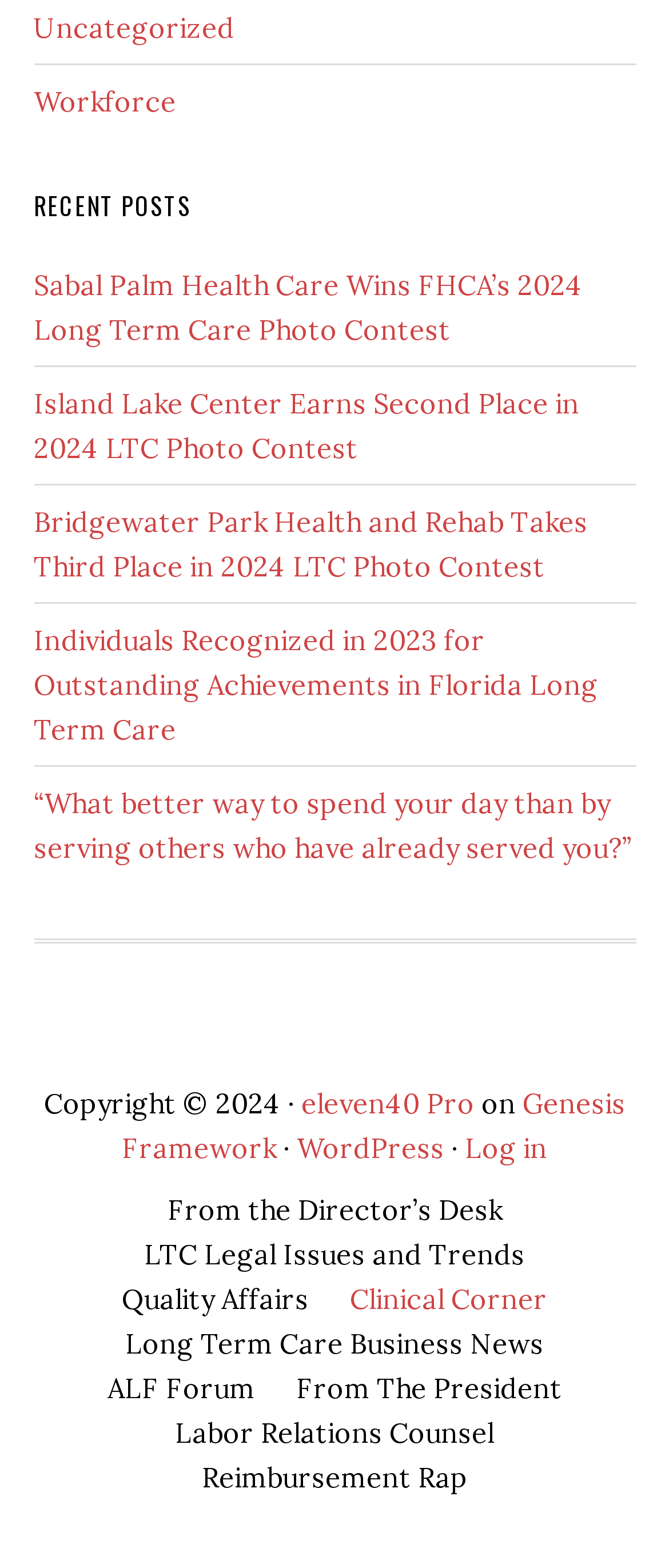Determine the bounding box coordinates of the clickable region to execute the instruction: "Read about Sabal Palm Health Care winning the Long Term Care Photo Contest". The coordinates should be four float numbers between 0 and 1, denoted as [left, top, right, bottom].

[0.05, 0.17, 0.871, 0.221]